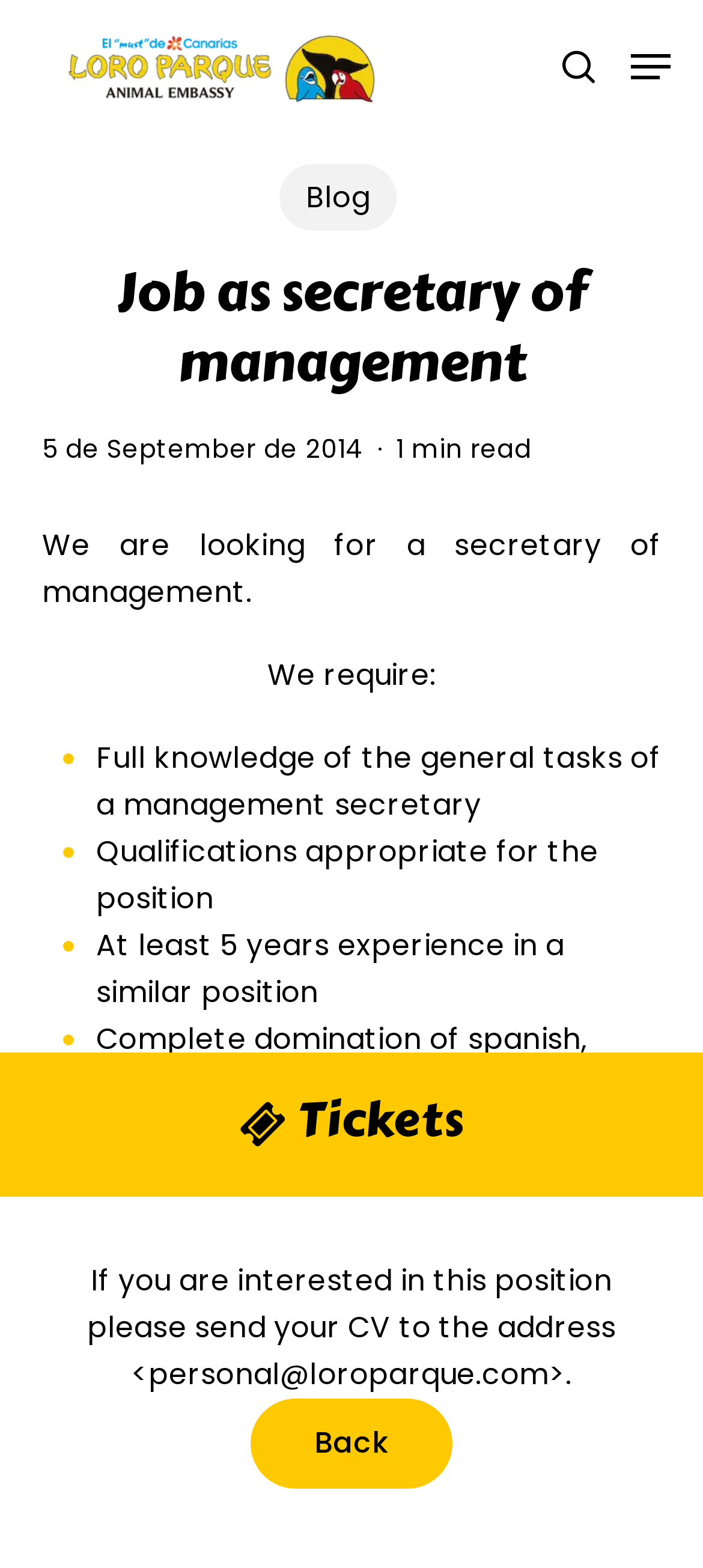Using the elements shown in the image, answer the question comprehensively: What languages are required for the job?

The webpage mentions that one of the qualifications required for the job is 'Complete domination of spanish, english and german', indicating that the job requires proficiency in these three languages.